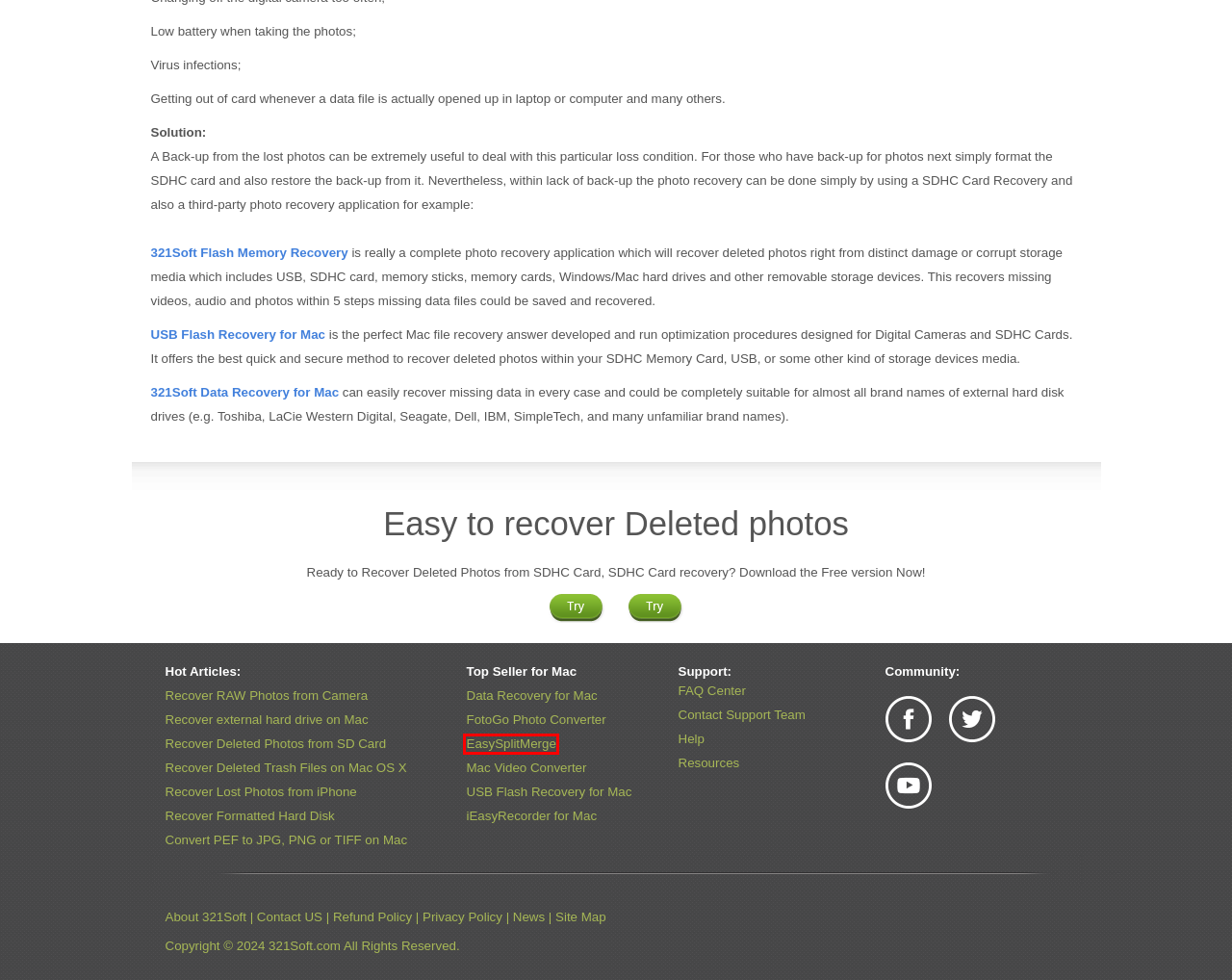Provided is a screenshot of a webpage with a red bounding box around an element. Select the most accurate webpage description for the page that appears after clicking the highlighted element. Here are the candidates:
A. How to Recover deleted photos from SD card on Mac or Windows?
B. 321soft Software Privacy Policy
C. How to Recover Formatted Hard Disk On Mac OS X?
D. EasySplitMerge, split large file and merge splitted files on Mac
E. 321soft Software Refund Policy
F. Flash Memory Recovery, Recover data from USB drives, memory cards
G. How to Recover Deleted Trash Files on Mac OS X?
H. Site Map for 321Soft.com

D